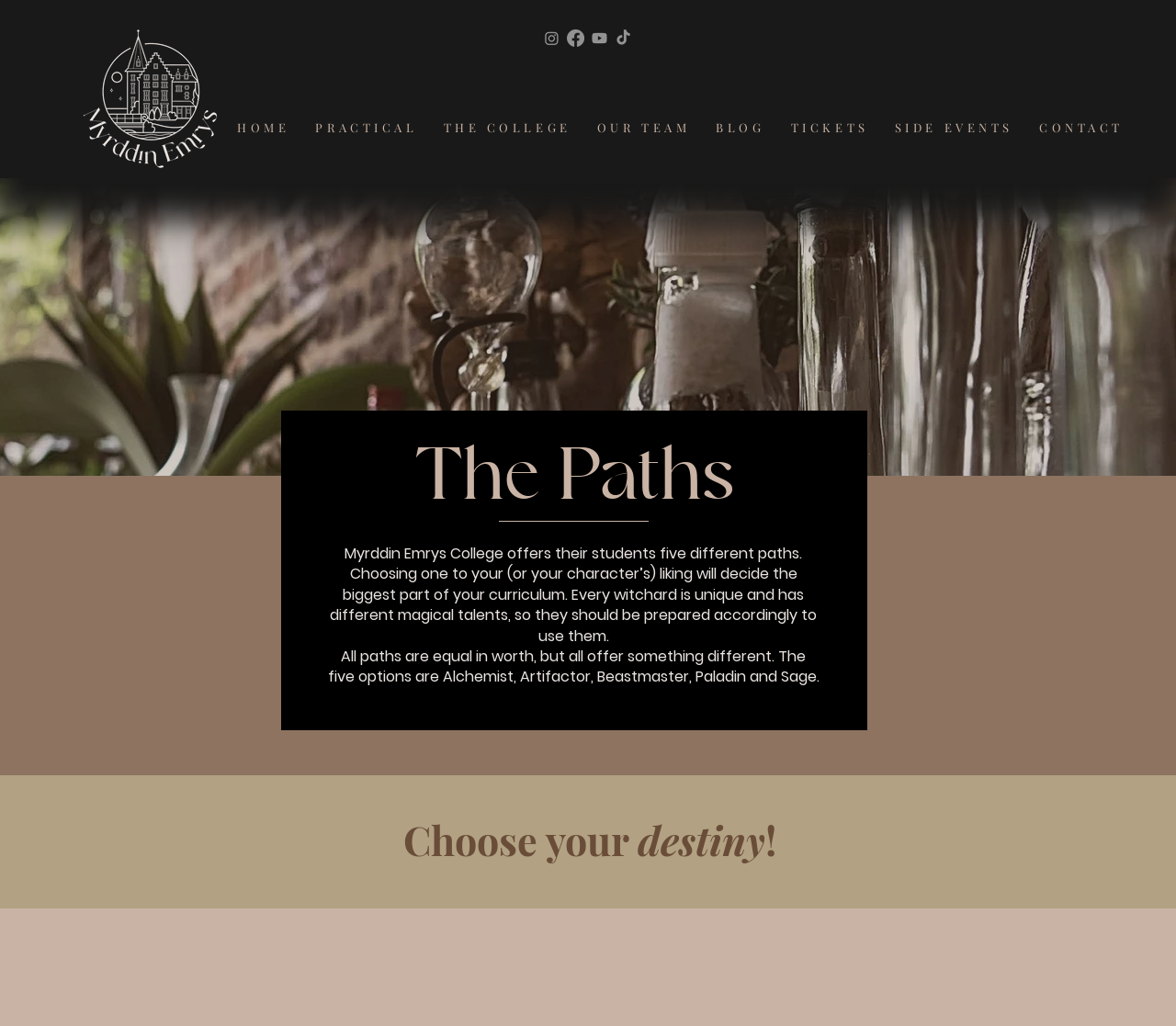Provide a short answer to the following question with just one word or phrase: What is the purpose of choosing a path?

Decide curriculum